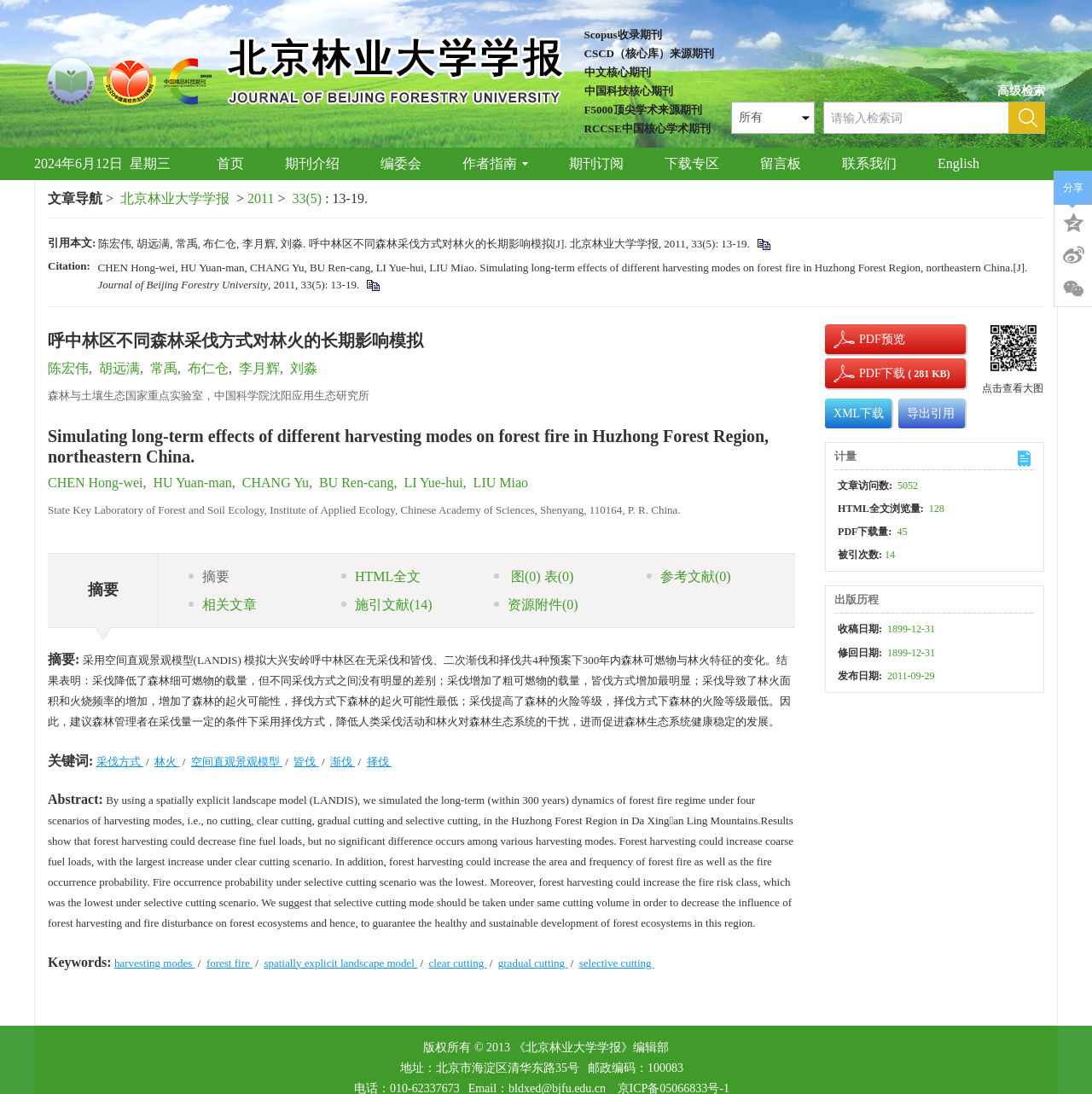Locate the bounding box coordinates of the element that should be clicked to fulfill the instruction: "view article details".

[0.044, 0.216, 0.069, 0.952]